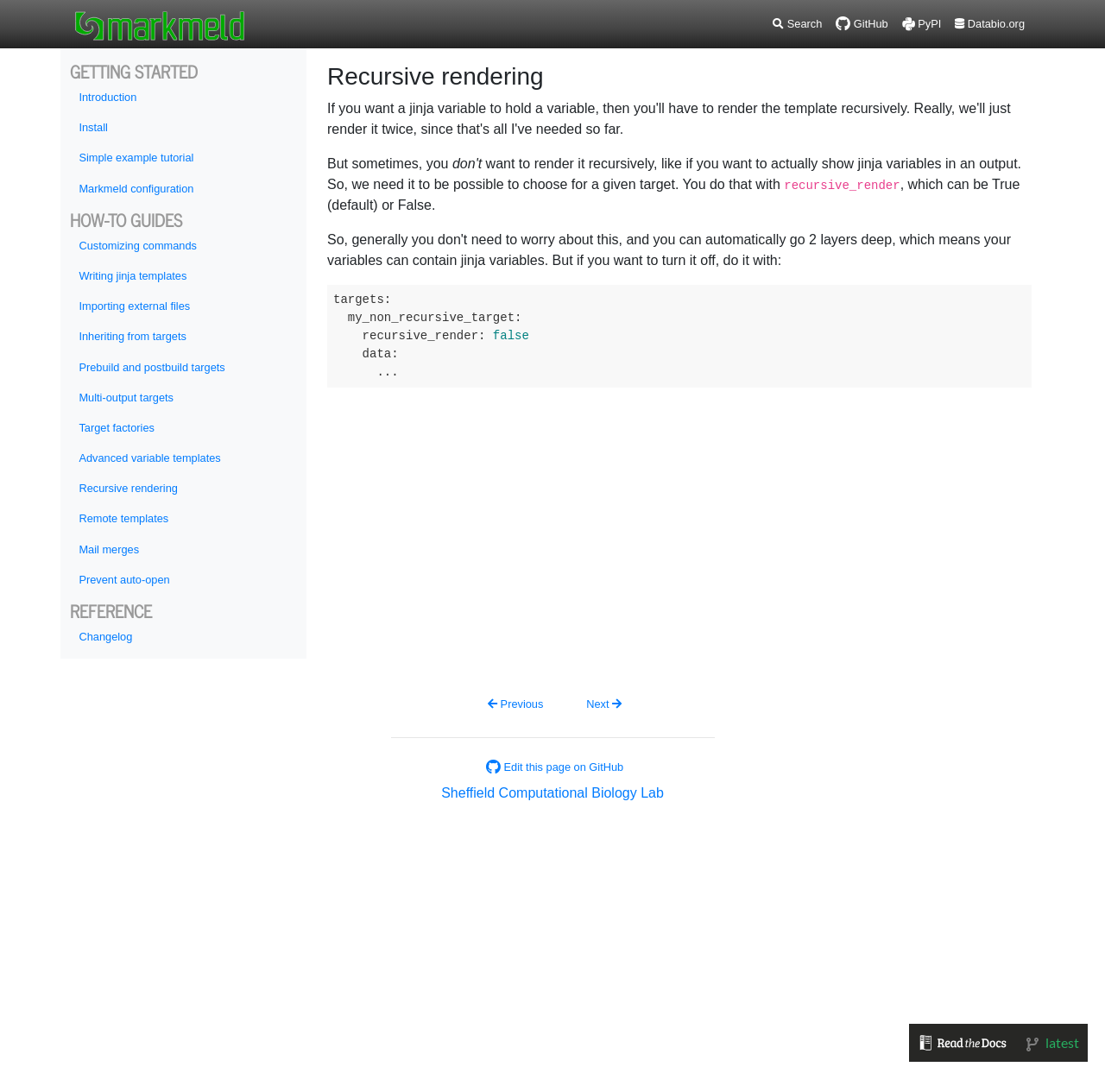Specify the bounding box coordinates of the element's region that should be clicked to achieve the following instruction: "Edit this page on GitHub". The bounding box coordinates consist of four float numbers between 0 and 1, in the format [left, top, right, bottom].

[0.012, 0.689, 0.988, 0.717]